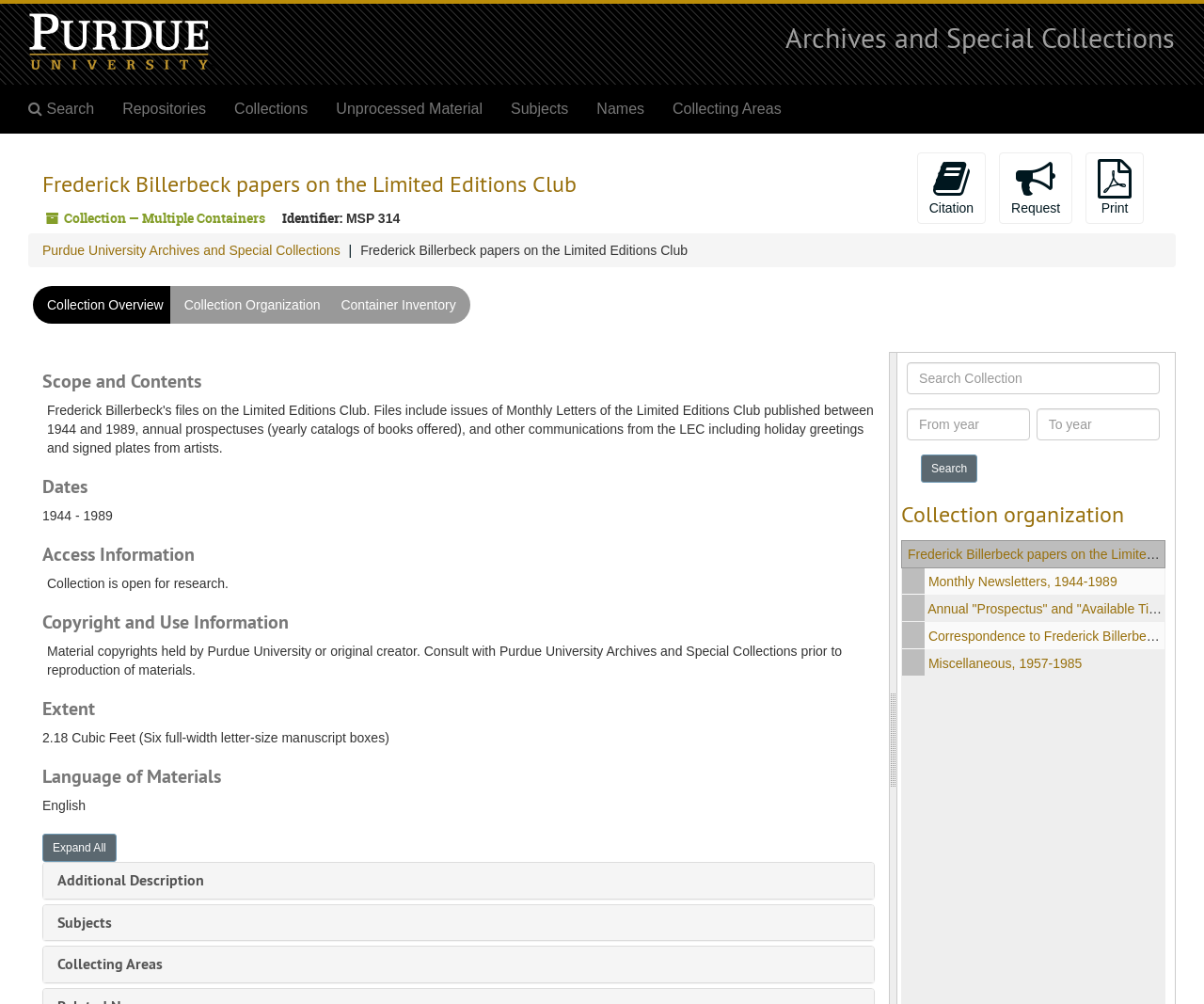Determine the bounding box coordinates of the area to click in order to meet this instruction: "Request the collection".

[0.83, 0.152, 0.891, 0.223]